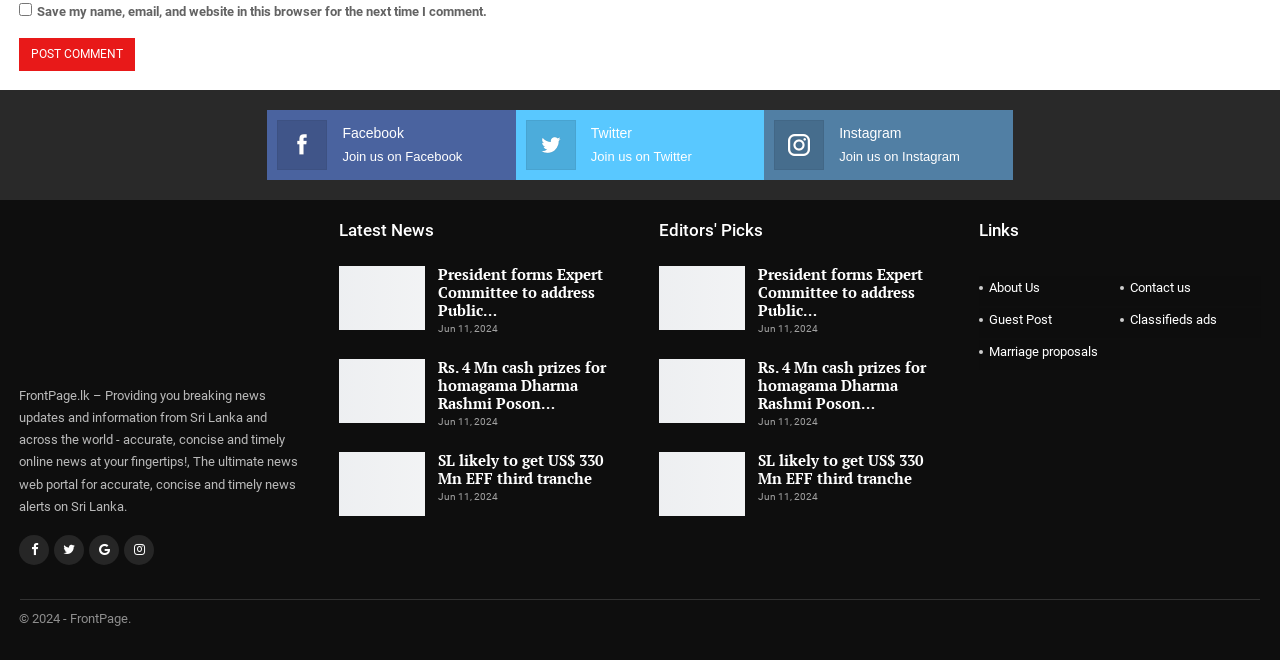Please mark the clickable region by giving the bounding box coordinates needed to complete this instruction: "Post a comment".

[0.015, 0.058, 0.105, 0.108]